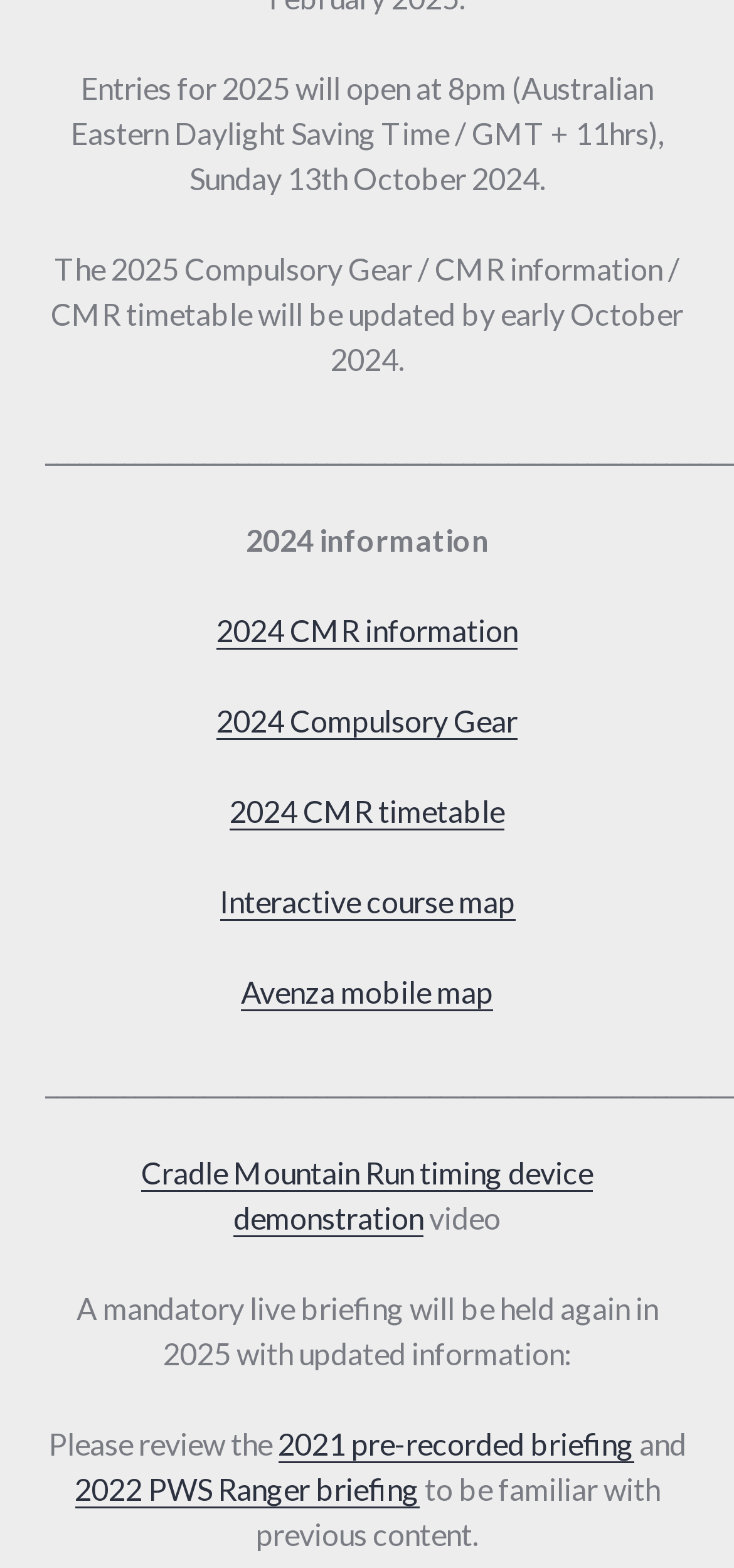Indicate the bounding box coordinates of the element that must be clicked to execute the instruction: "Check 2022 PWS Ranger briefing". The coordinates should be given as four float numbers between 0 and 1, i.e., [left, top, right, bottom].

[0.101, 0.938, 0.571, 0.961]